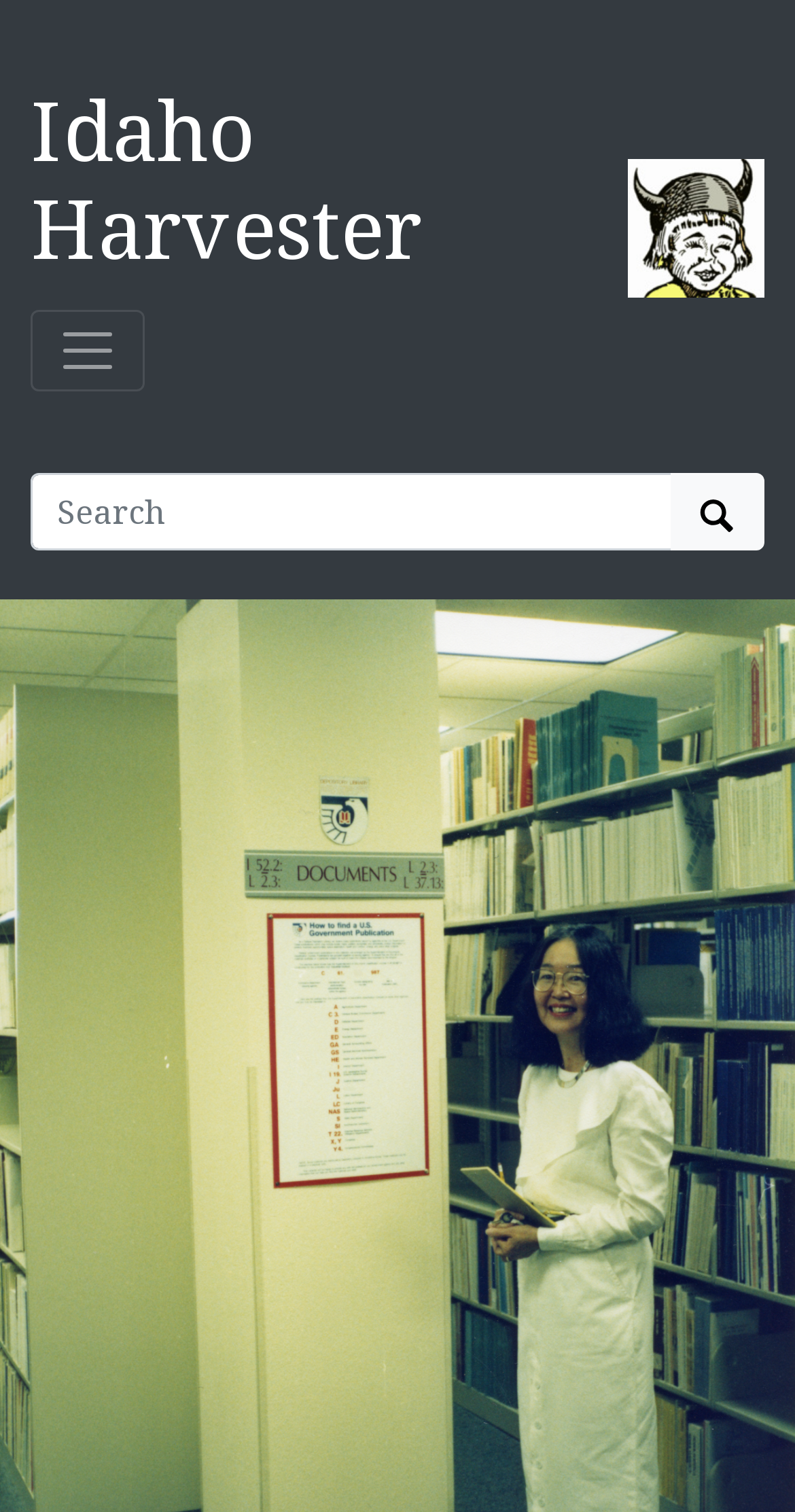Find the bounding box coordinates for the UI element that matches this description: "Search Objects".

[0.844, 0.313, 0.962, 0.364]